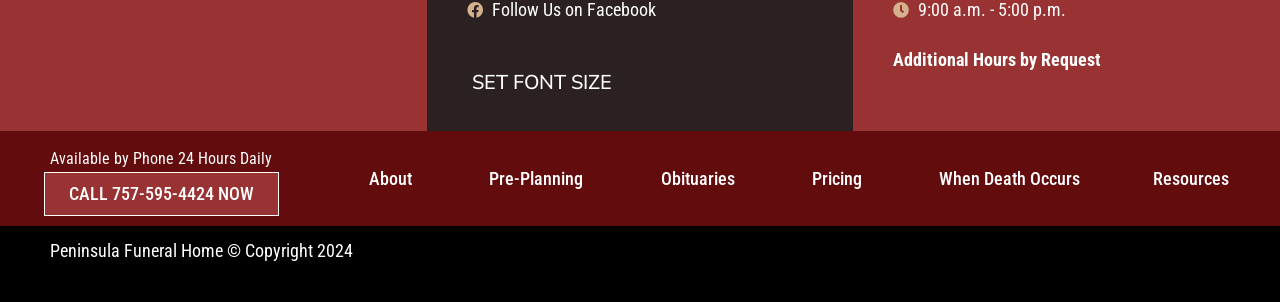For the following element description, predict the bounding box coordinates in the format (top-left x, top-left y, bottom-right x, bottom-right y). All values should be floating point numbers between 0 and 1. Description: Pricing

[0.606, 0.515, 0.705, 0.668]